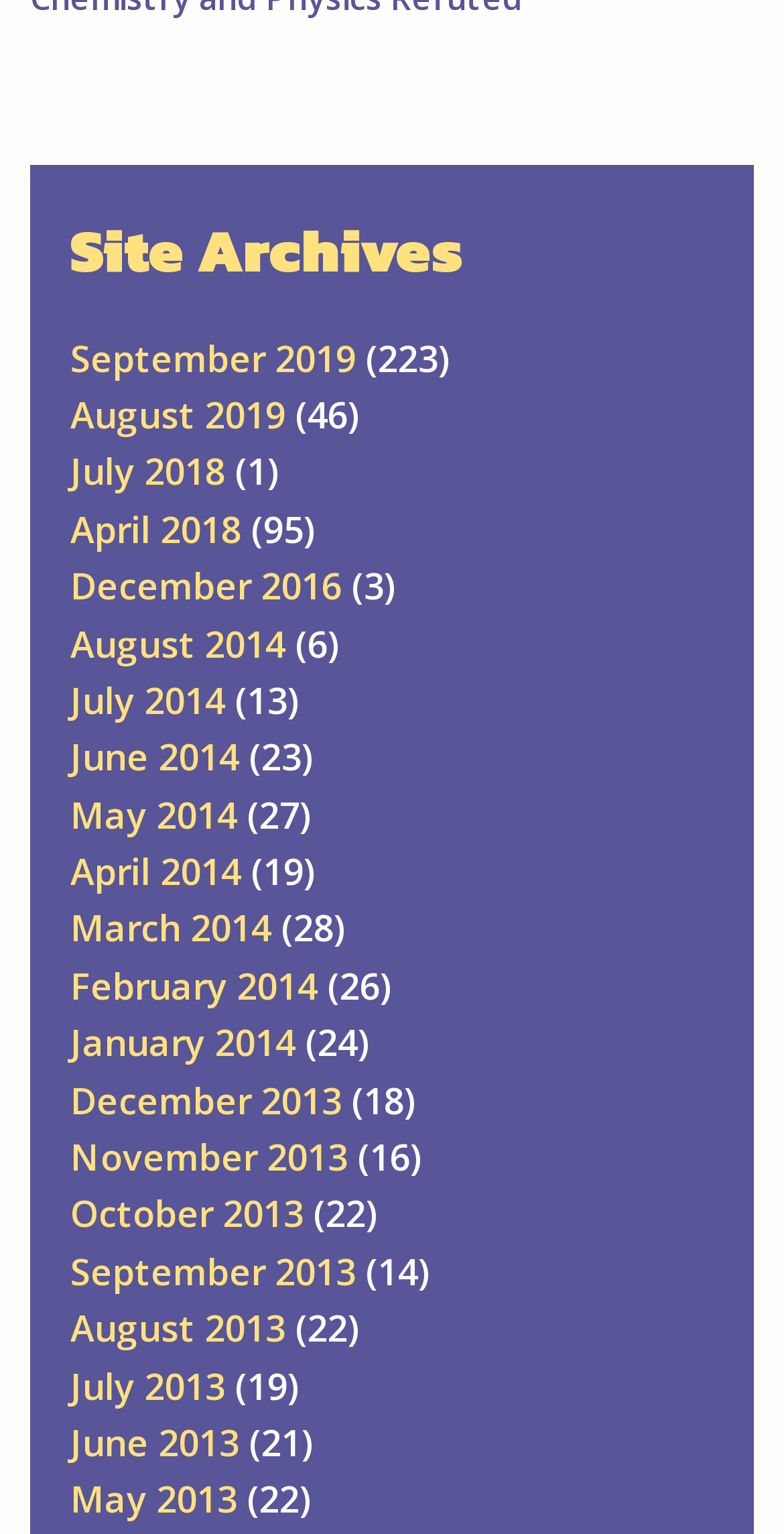What is the title of the webpage section?
Using the image, respond with a single word or phrase.

Site Archives